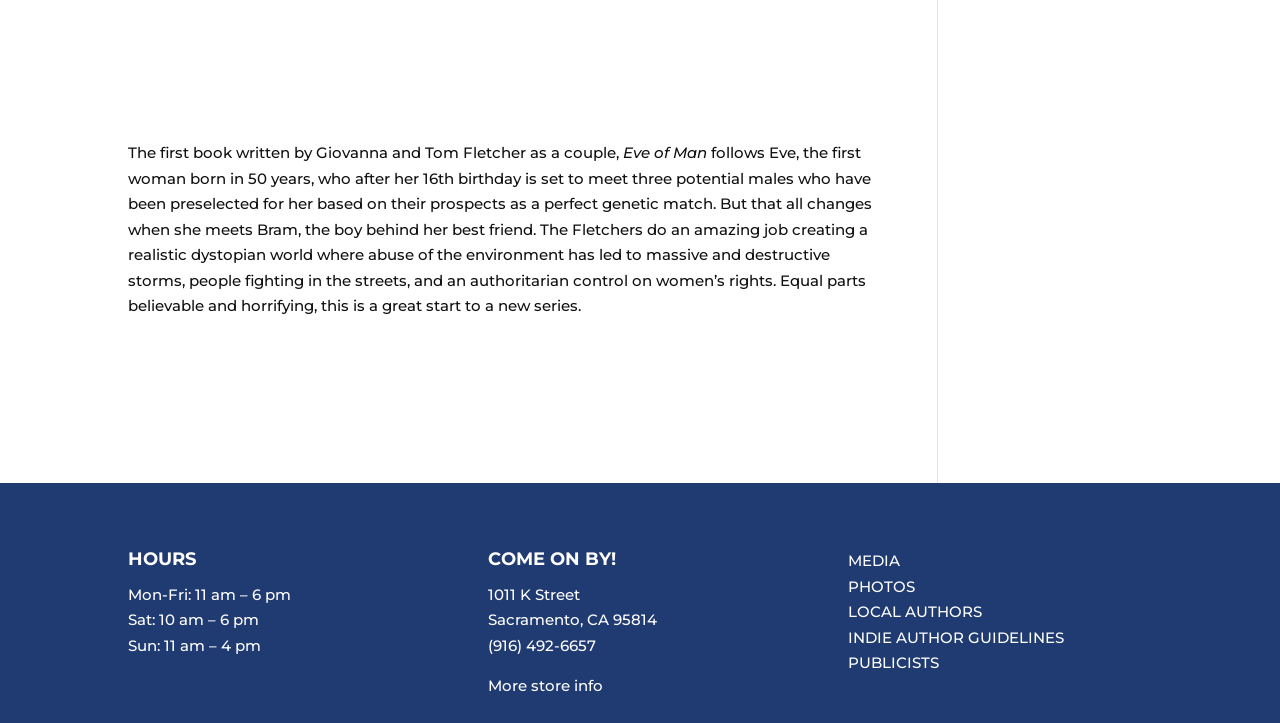What is the phone number of the store?
Look at the screenshot and give a one-word or phrase answer.

(916) 492-6657